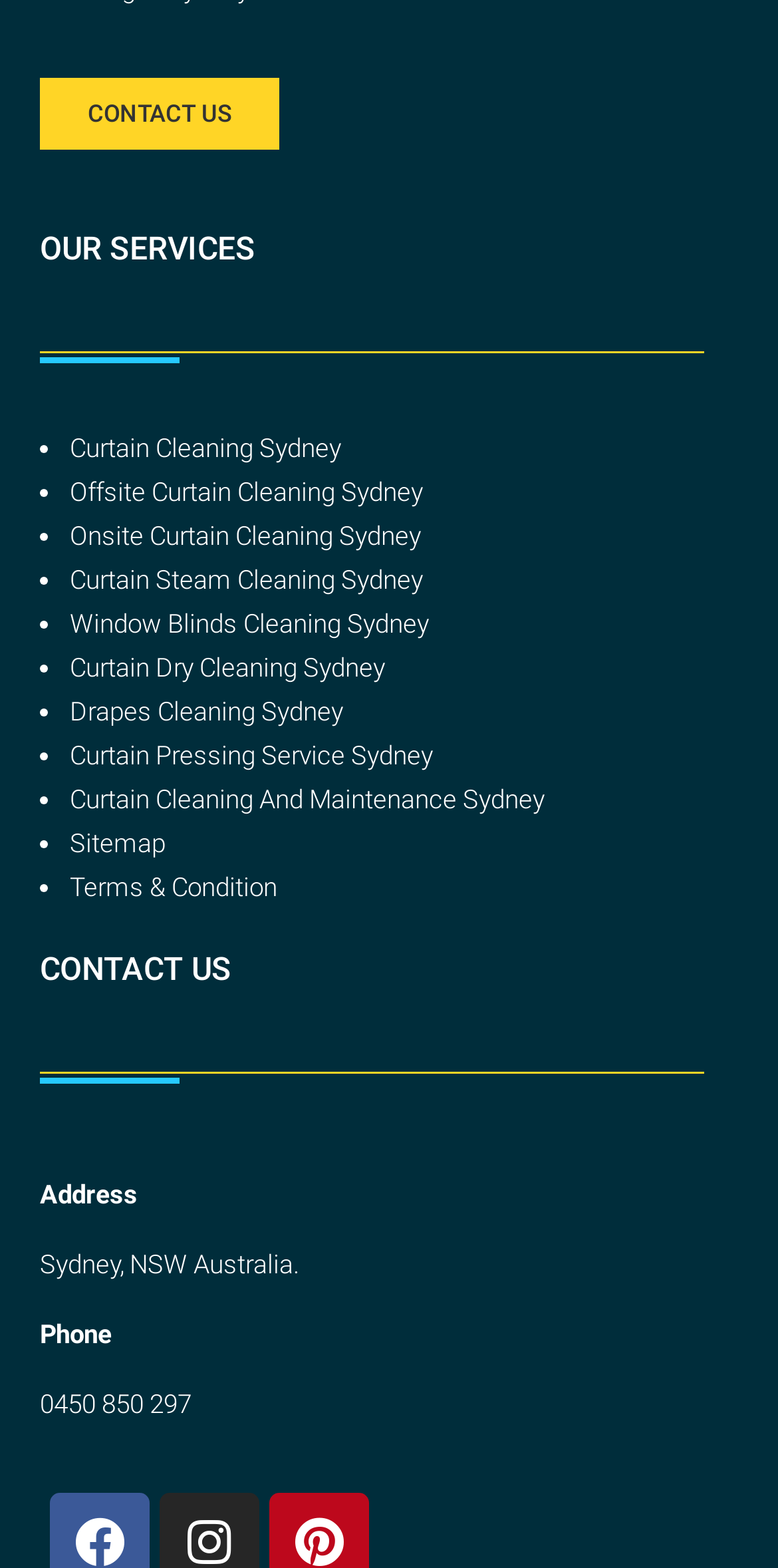Locate the bounding box of the UI element described in the following text: "Curtain Cleaning And Maintenance Sydney".

[0.09, 0.5, 0.7, 0.519]